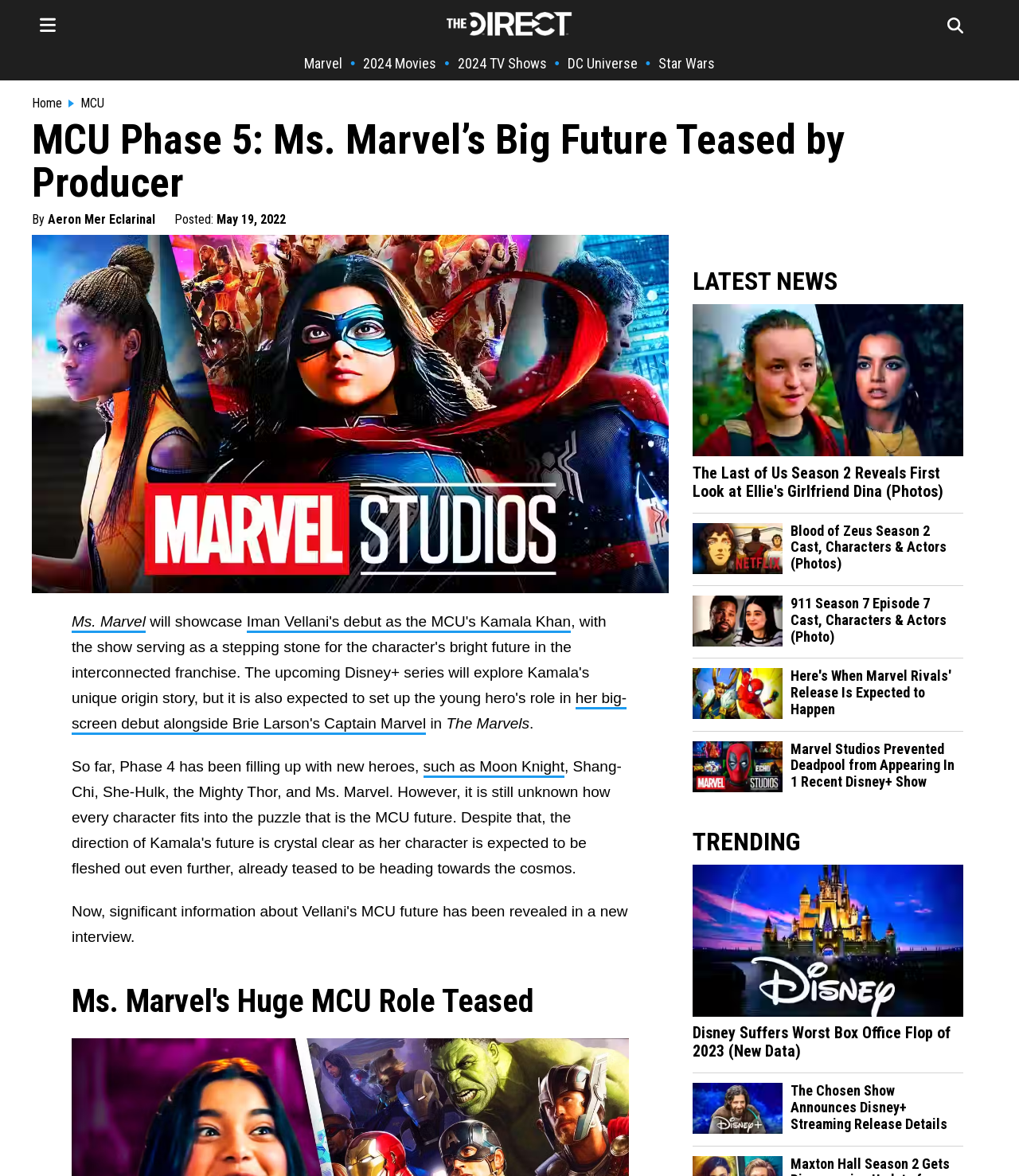Given the webpage screenshot and the description, determine the bounding box coordinates (top-left x, top-left y, bottom-right x, bottom-right y) that define the location of the UI element matching this description: such as Moon Knight

[0.415, 0.645, 0.554, 0.662]